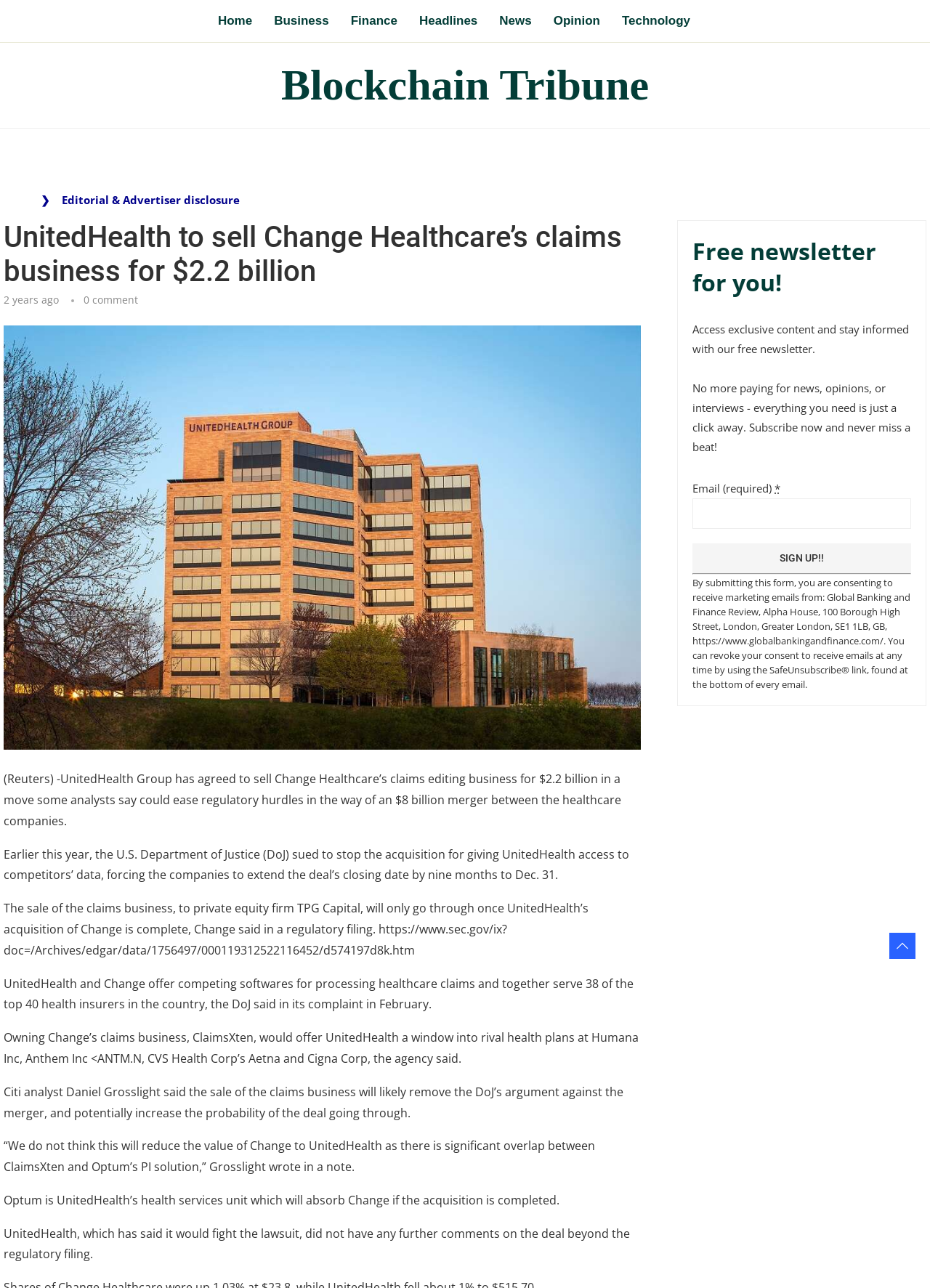How many of the top 40 health insurers in the country do UnitedHealth and Change serve?
Provide an in-depth answer to the question, covering all aspects.

The answer can be found in the article's content, specifically in the sentence 'UnitedHealth and Change offer competing softwares for processing healthcare claims and together serve 38 of the top 40 health insurers in the country...' which indicates that UnitedHealth and Change serve 38 of the top 40 health insurers in the country.